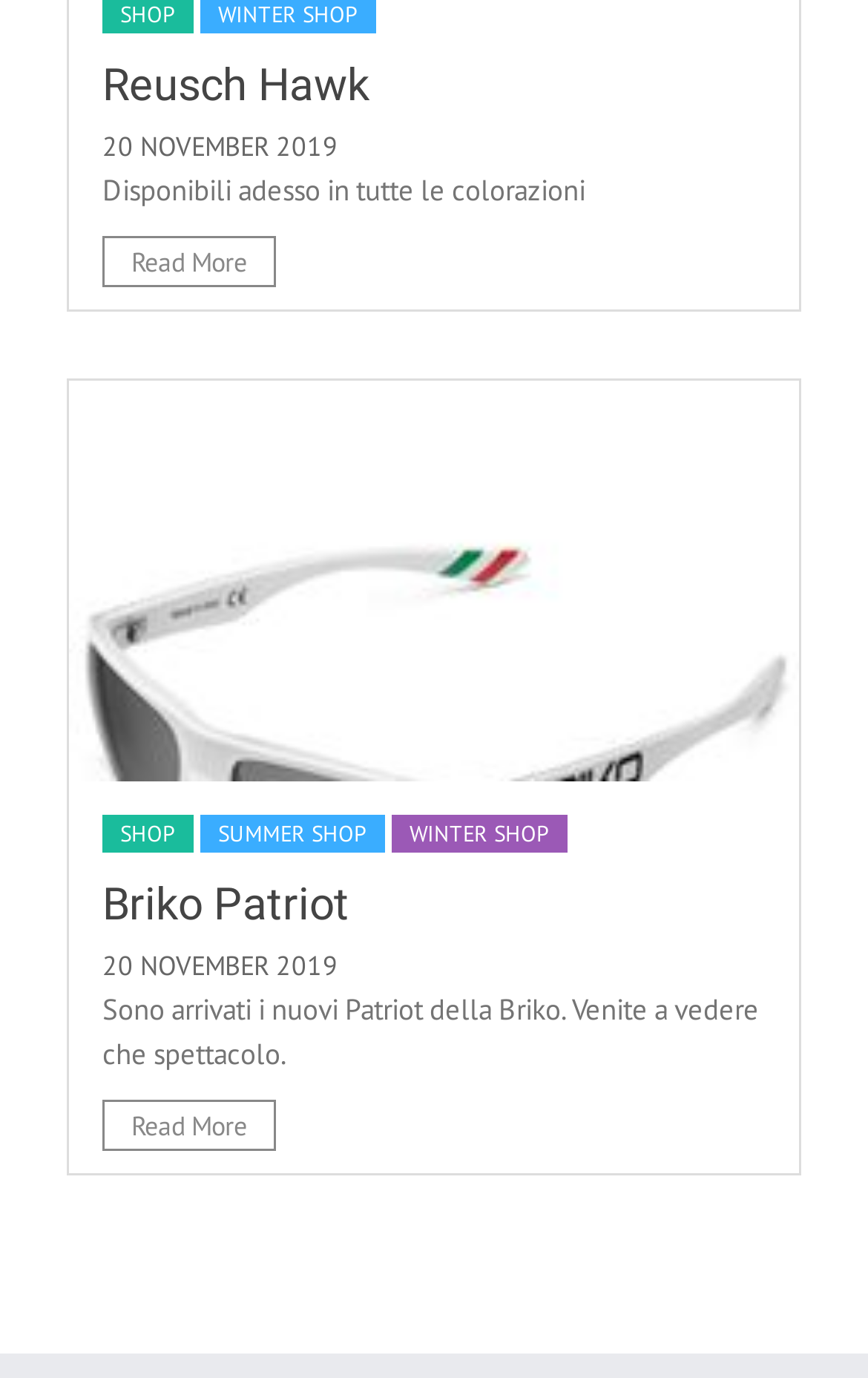How many shopping categories are available?
Can you provide a detailed and comprehensive answer to the question?

I found three distinct links with the texts 'SHOP', 'SUMMER SHOP', and 'WINTER SHOP', which suggest that there are three shopping categories available on this website.